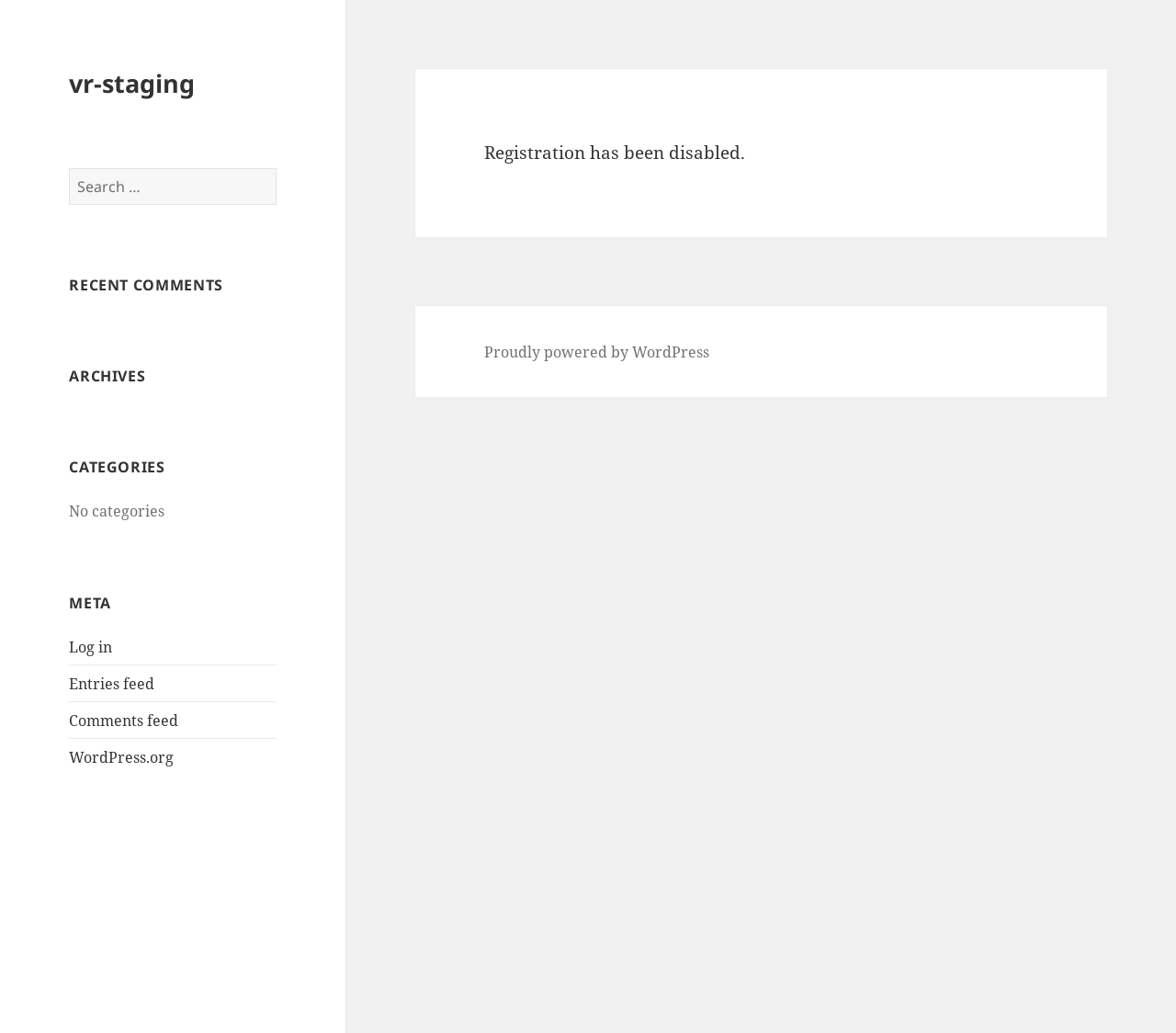Provide a one-word or short-phrase response to the question:
What is the first heading on the webpage?

vr-staging